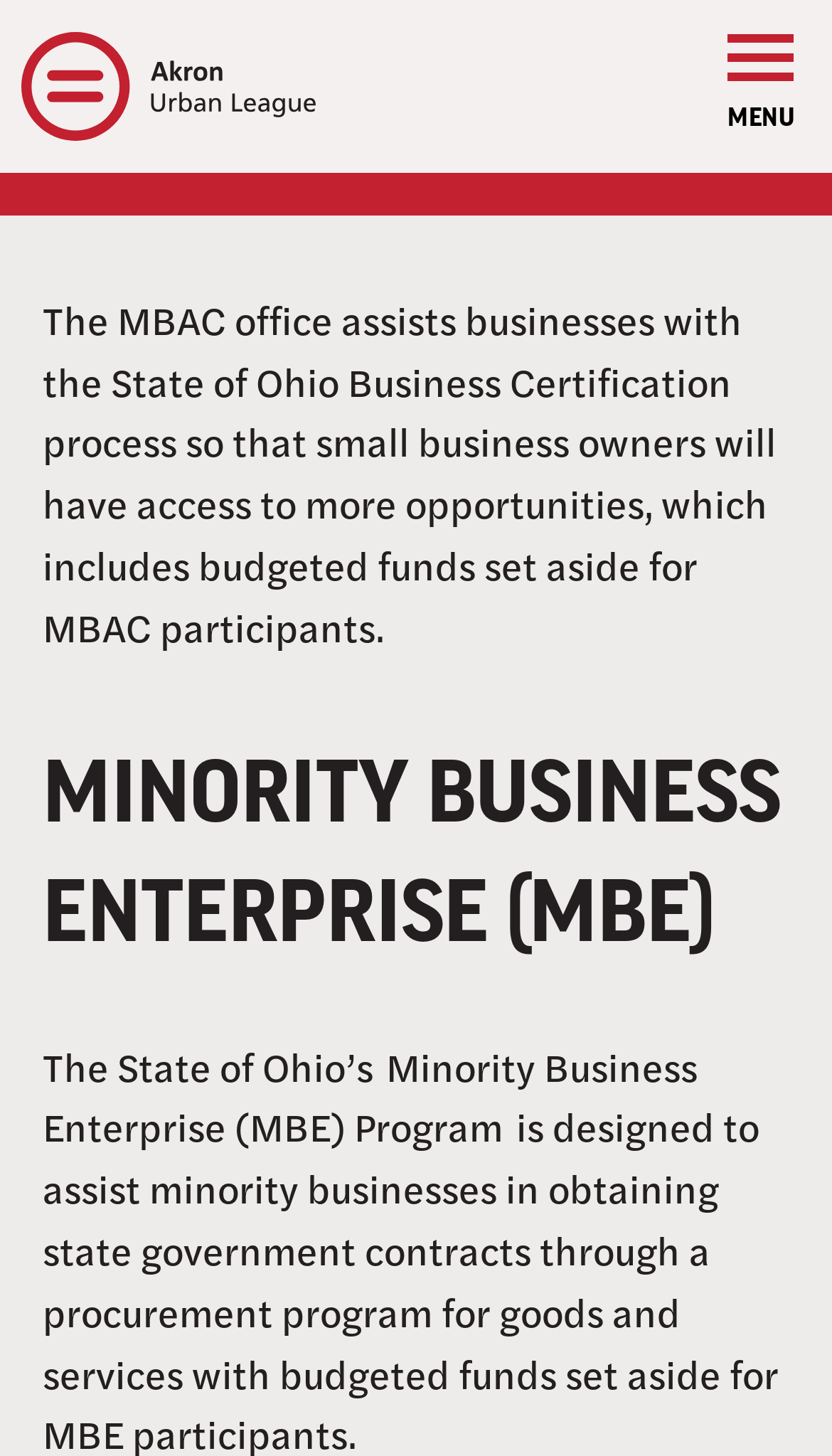Please specify the bounding box coordinates in the format (top-left x, top-left y, bottom-right x, bottom-right y), with values ranging from 0 to 1. Identify the bounding box for the UI component described as follows: Akron Urban League

[0.026, 0.028, 0.454, 0.064]